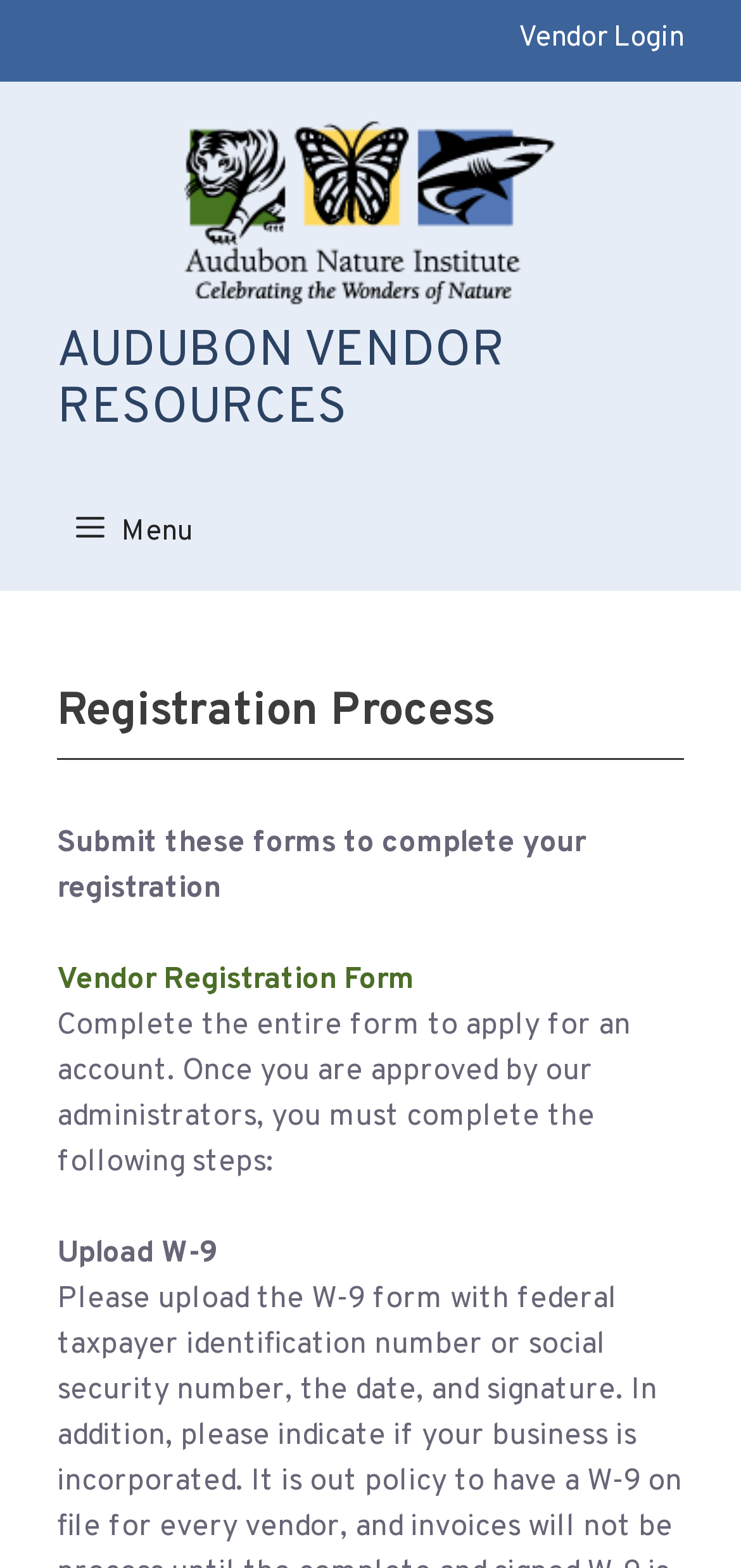Locate the bounding box of the user interface element based on this description: "Audubon Vendor Resources".

[0.077, 0.204, 0.682, 0.28]